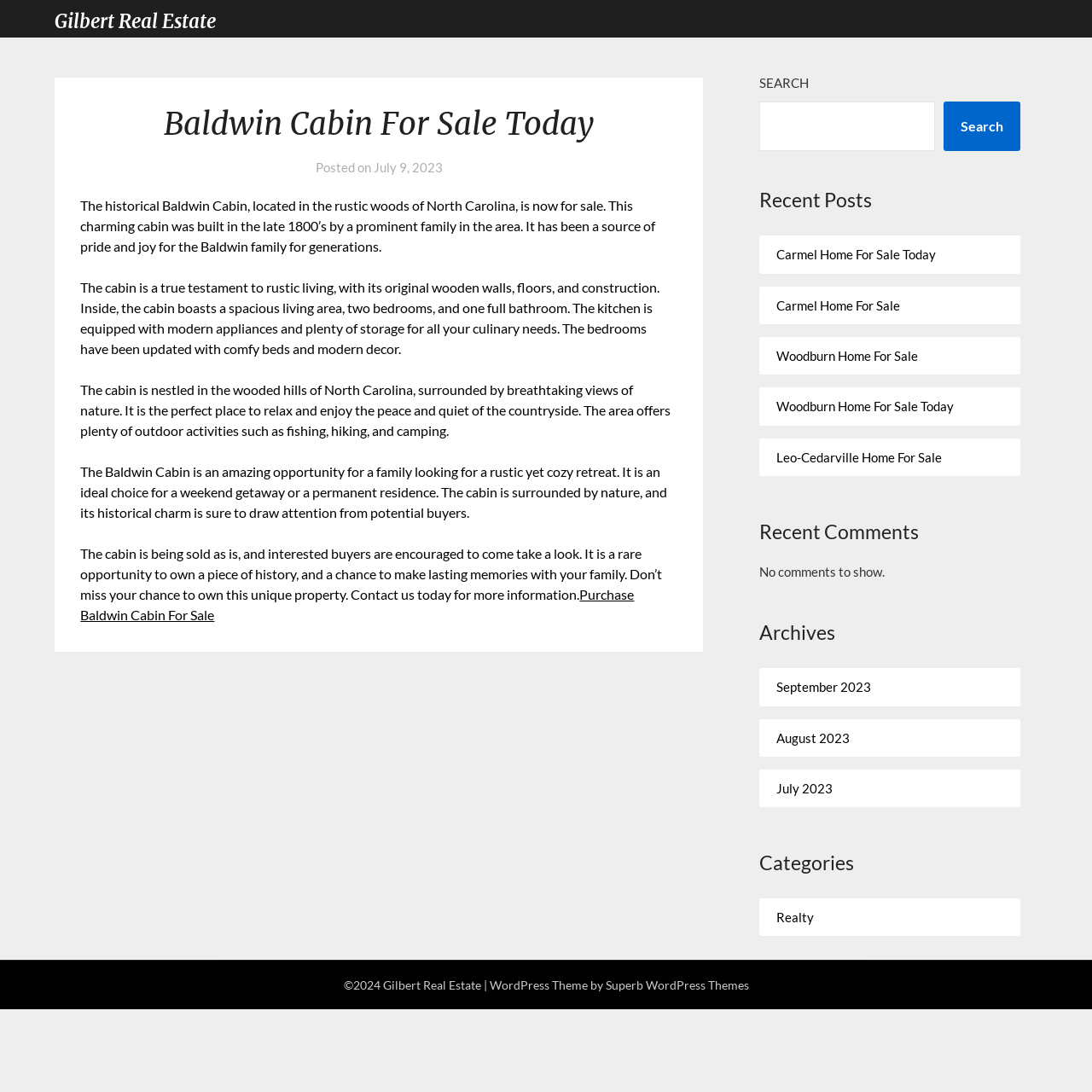Please specify the bounding box coordinates of the clickable section necessary to execute the following command: "Search for properties".

[0.696, 0.093, 0.856, 0.138]